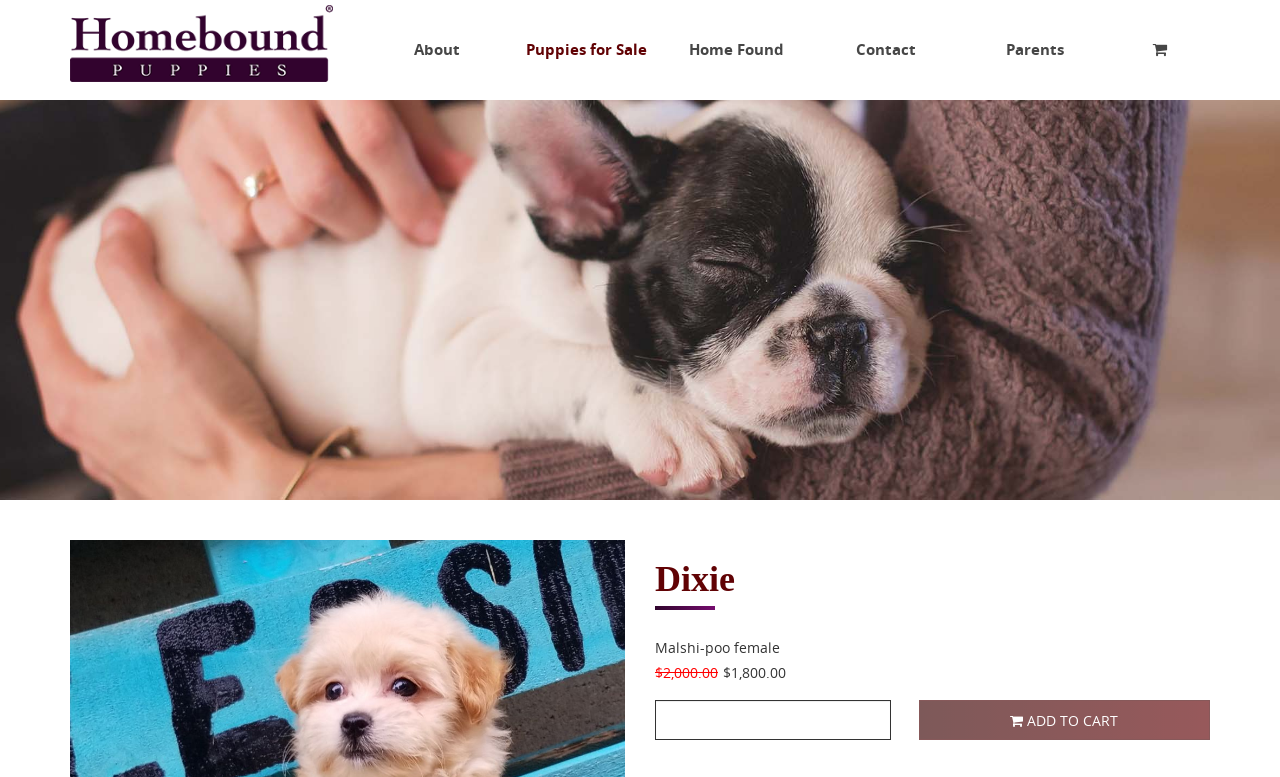What is the purpose of the link with the icon ''?
Based on the image, answer the question with a single word or brief phrase.

ADD TO CART